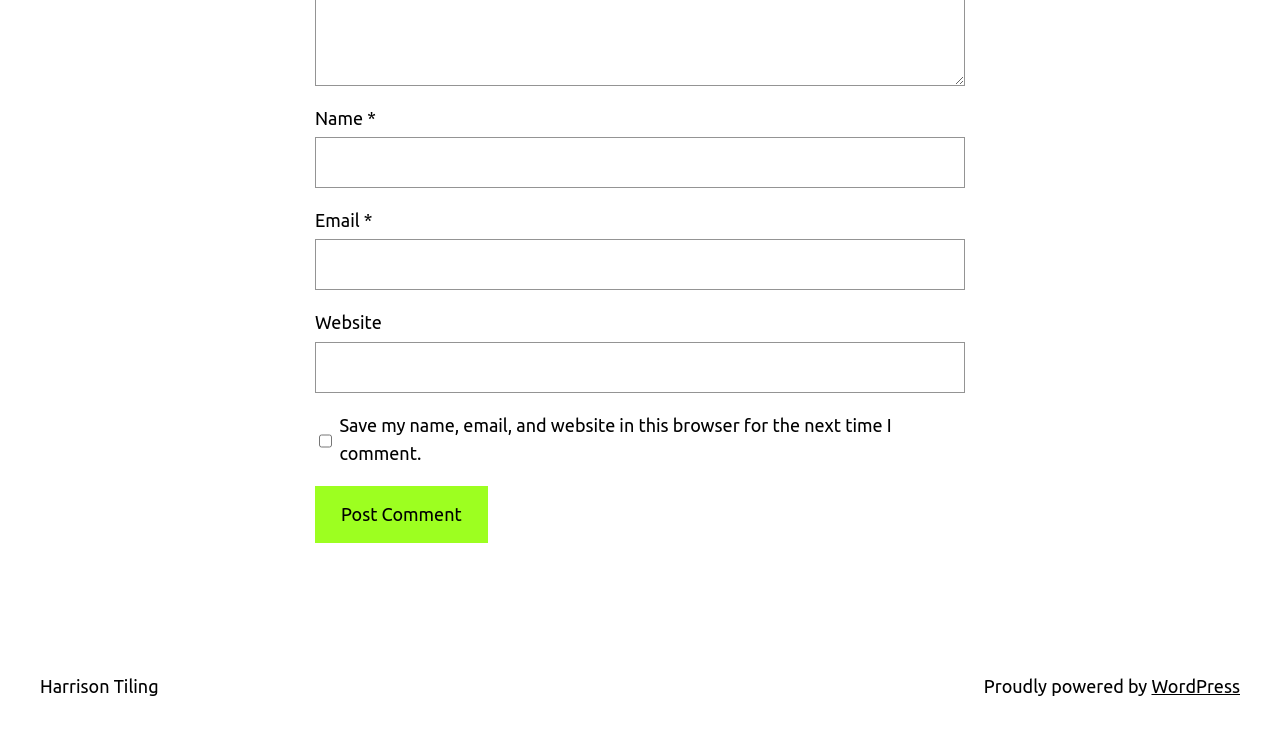Please find the bounding box for the UI element described by: "parent_node: Name * name="author"".

[0.246, 0.184, 0.754, 0.253]